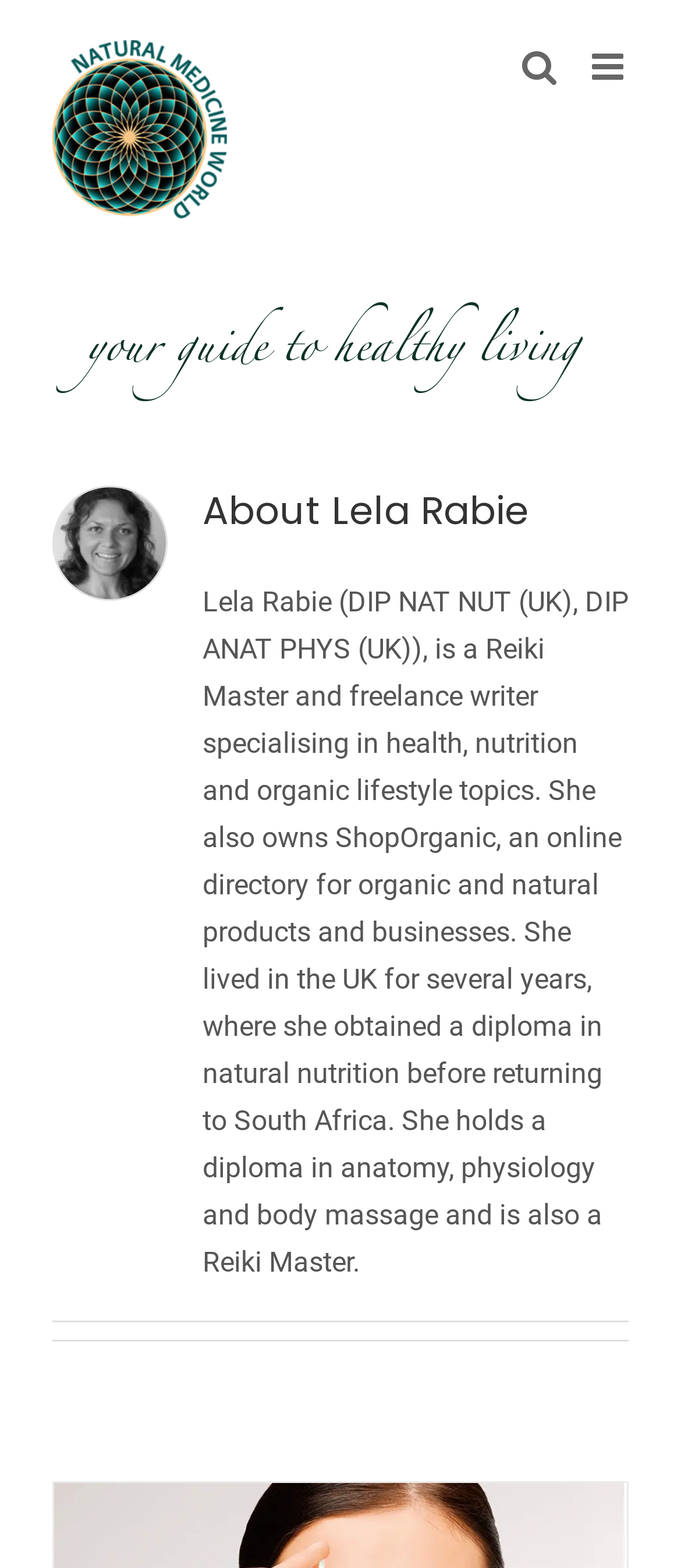What is the profession of Lela Rabie?
Offer a detailed and exhaustive answer to the question.

Based on the webpage content, specifically the static text element, it is mentioned that Lela Rabie is a Reiki Master and freelance writer specialising in health, nutrition and organic lifestyle topics.